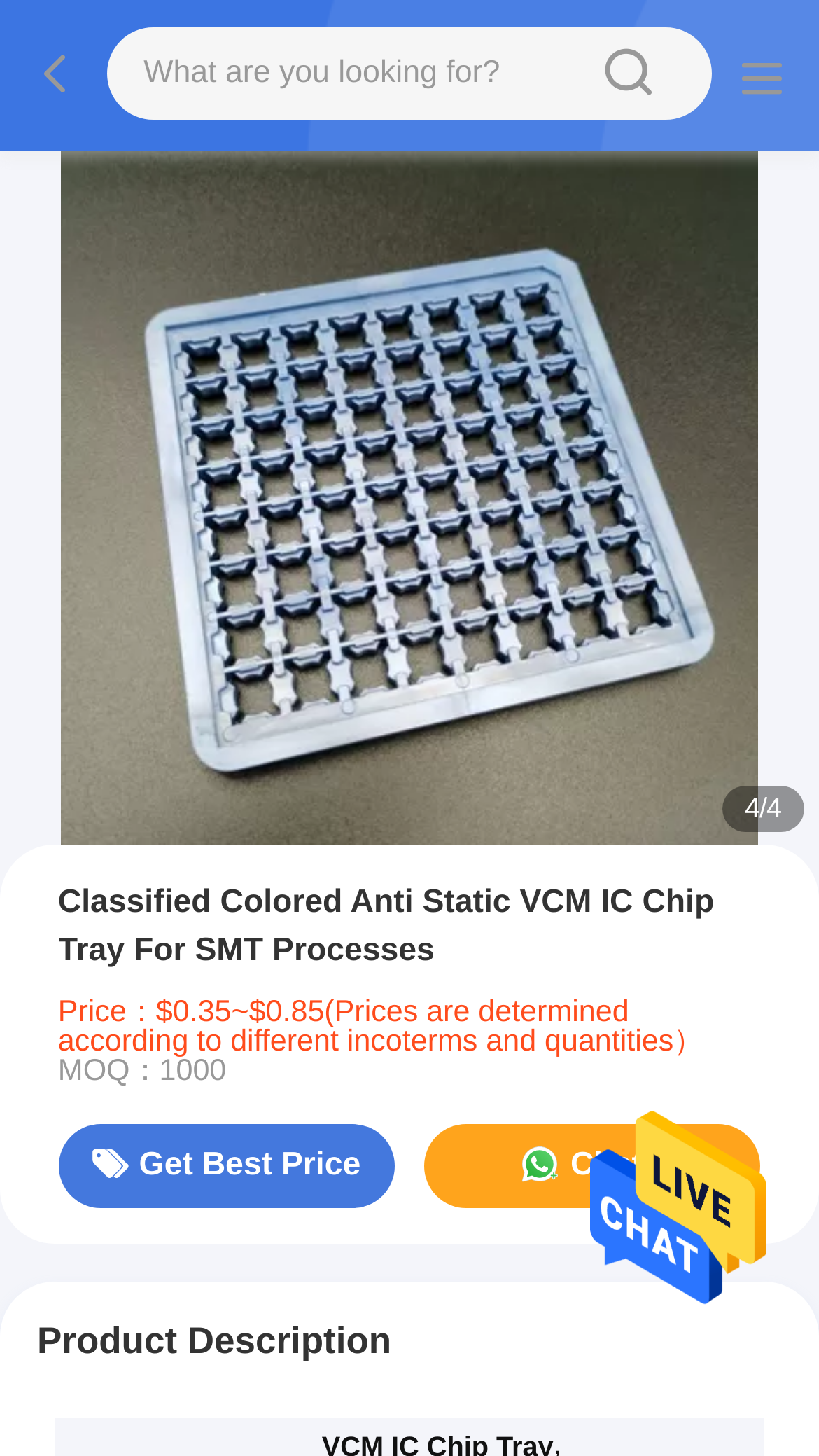Elaborate on the information and visuals displayed on the webpage.

The webpage is about a product, specifically a Classified Colored Anti Static VCM IC Chip Tray For SMT Processes. At the top, there is a search bar with a placeholder text "What are you looking for?" and a search button with a magnifying glass icon. 

On the left side, there is a large image of the product, taking up most of the vertical space. Above the image, there is a link with no text. 

To the right of the image, there is a section with product information. The product name is displayed as a heading, followed by the price range, which is $0.35 to $0.85, depending on the incoterms and quantities. Below the price, there is a line of text indicating the minimum order quantity, which is 1000. 

Underneath the product information, there are two links: "Get Best Price" and "Chat Now". The "Get Best Price" link is on the left, and the "Chat Now" link is on the right. 

At the bottom of the page, there is a section with the title "Product Description".